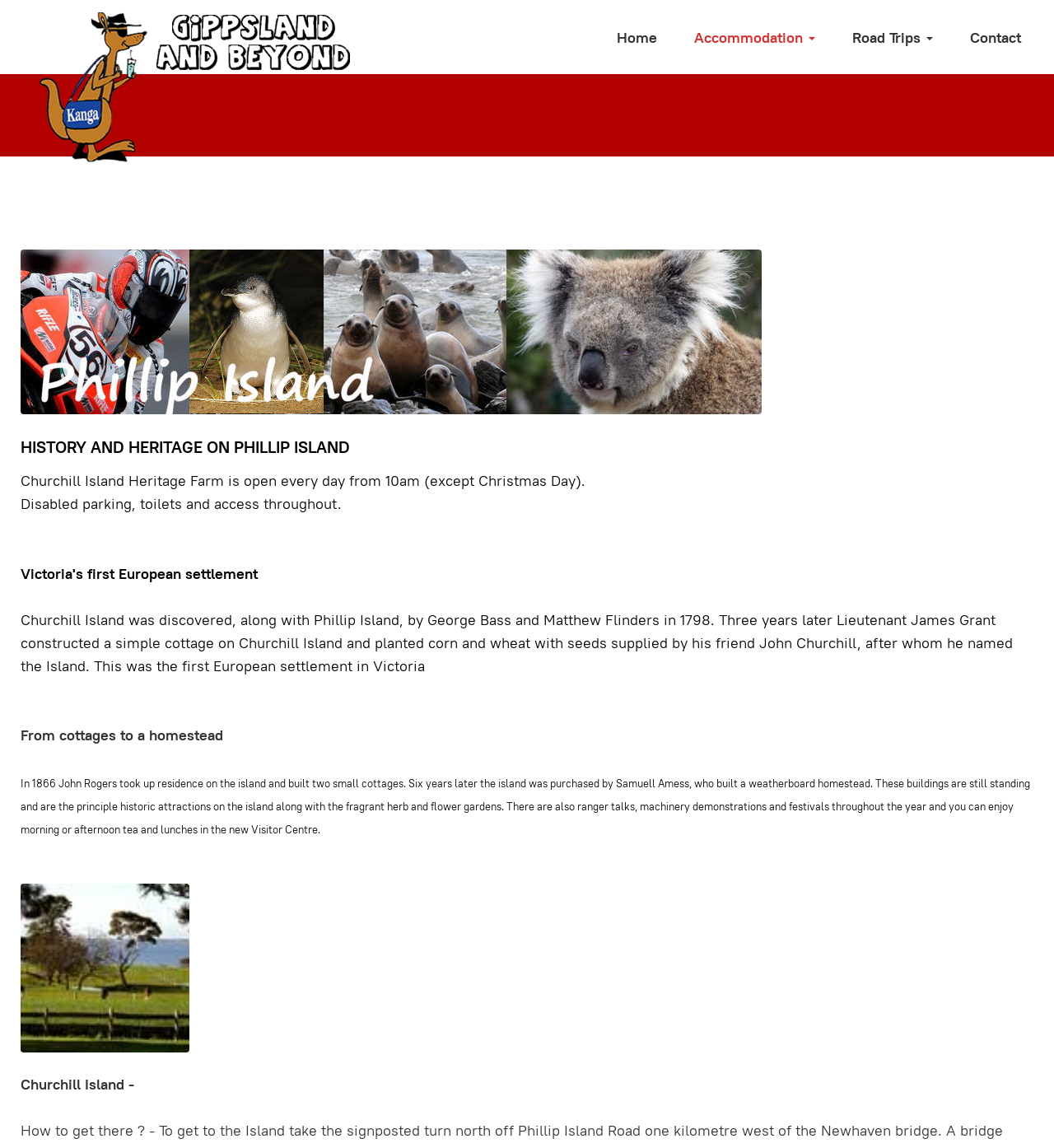What type of facilities are available on Churchill Island?
Based on the content of the image, thoroughly explain and answer the question.

The webpage mentions that Churchill Island has disabled parking, toilets, and access throughout, making it accessible to people with disabilities.